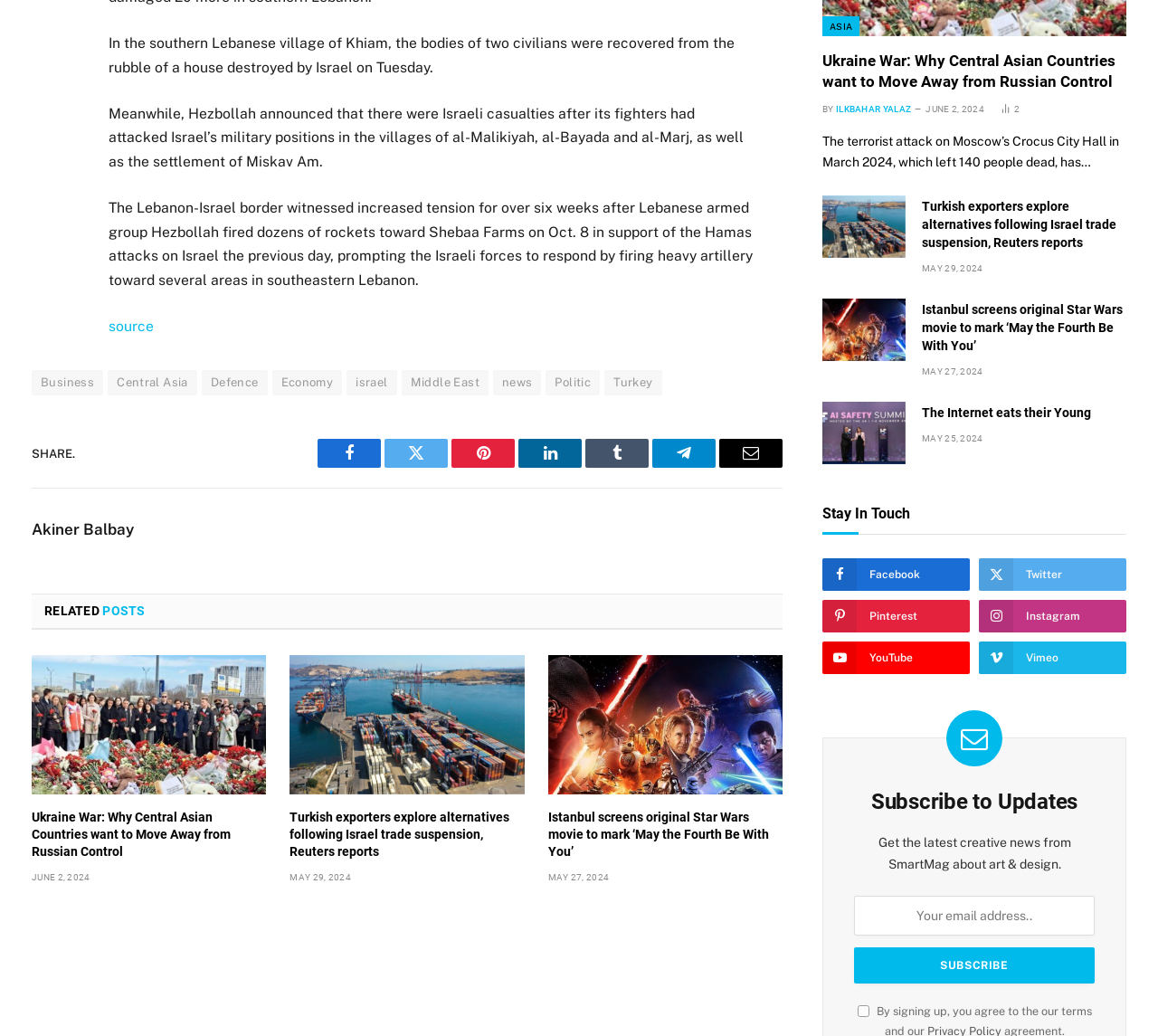What is the topic of the first article?
Please provide a comprehensive answer based on the details in the screenshot.

The first article is about the tension between Lebanon and Israel, specifically about the recovery of two civilian bodies from a house destroyed by Israel and Hezbollah's announcement of Israeli casualties.